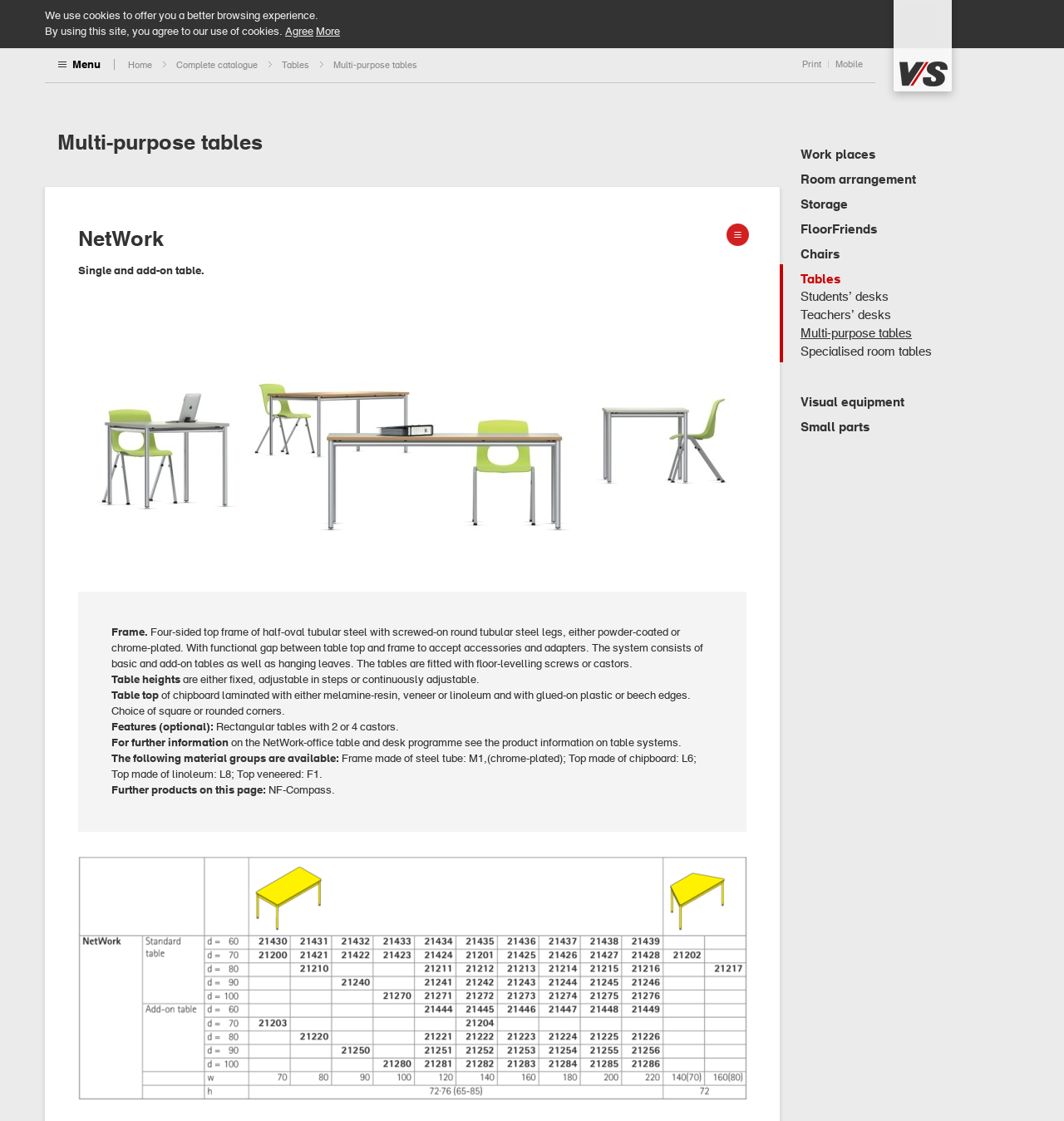How many images are there on this page?
Answer with a single word or phrase, using the screenshot for reference.

2